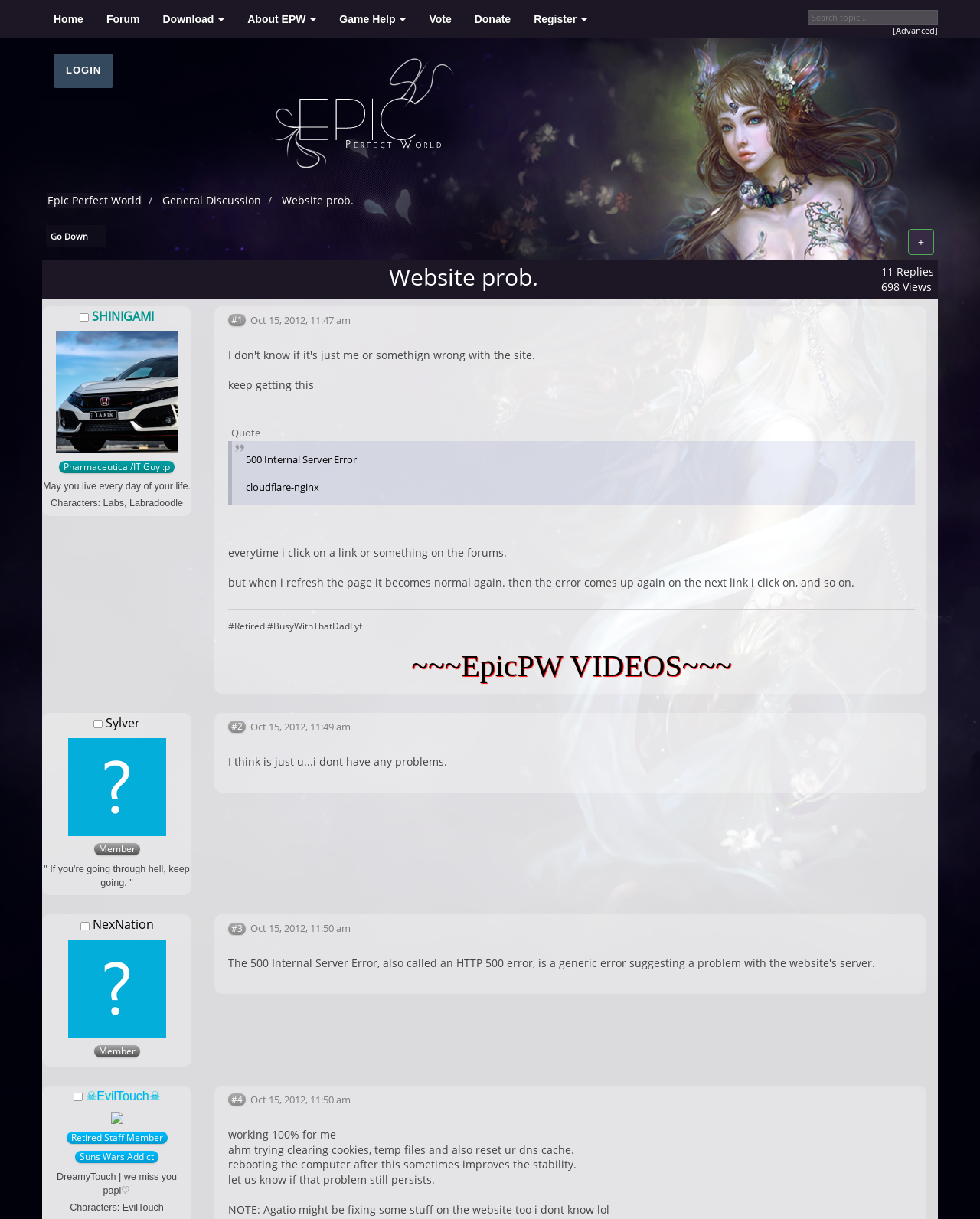Identify the bounding box coordinates for the UI element described as follows: General Discussion. Use the format (top-left x, top-left y, bottom-right x, bottom-right y) and ensure all values are floating point numbers between 0 and 1.

[0.166, 0.158, 0.266, 0.17]